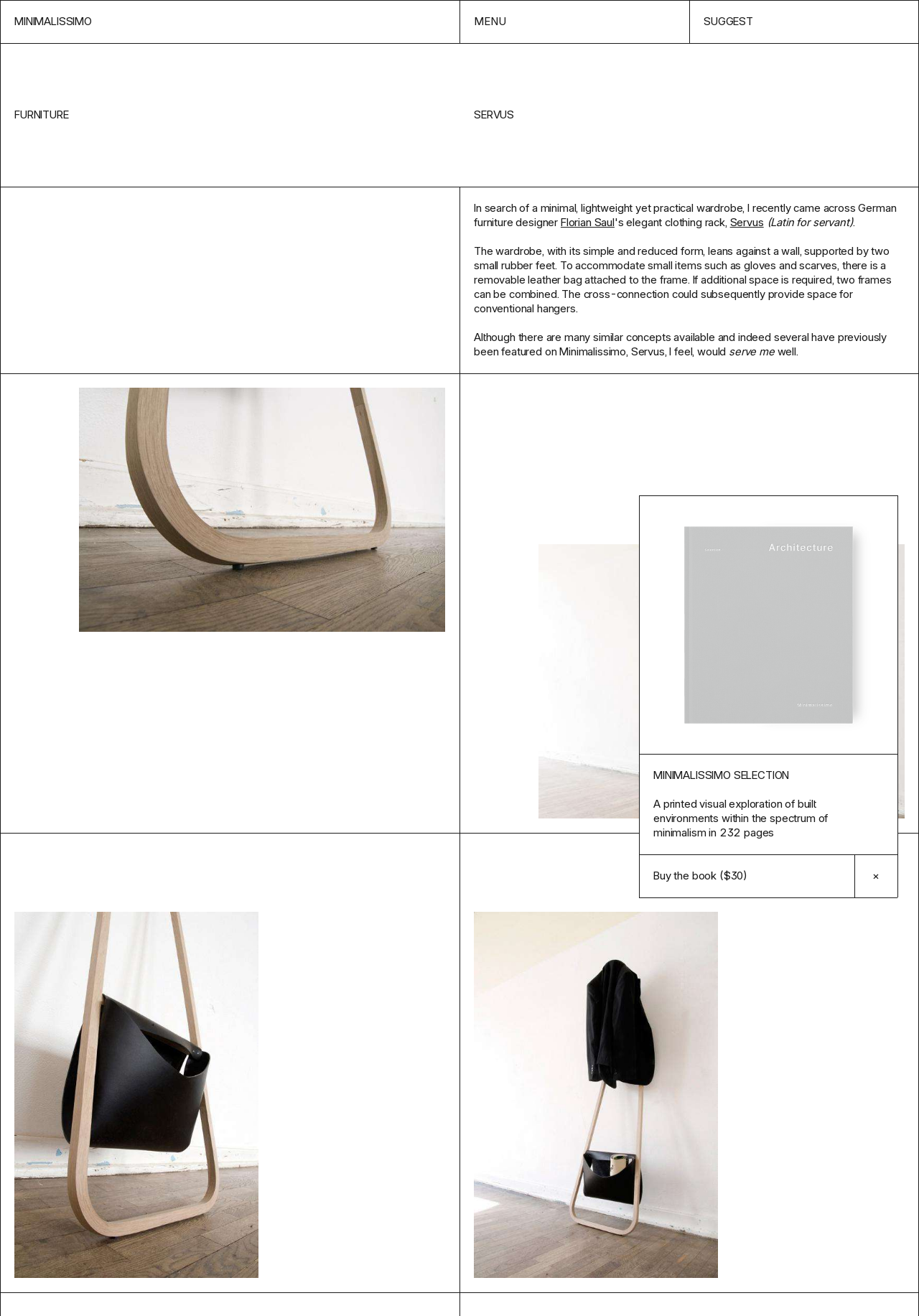Show the bounding box coordinates for the element that needs to be clicked to execute the following instruction: "Read more about 'Florian Saul'". Provide the coordinates in the form of four float numbers between 0 and 1, i.e., [left, top, right, bottom].

[0.61, 0.164, 0.669, 0.174]